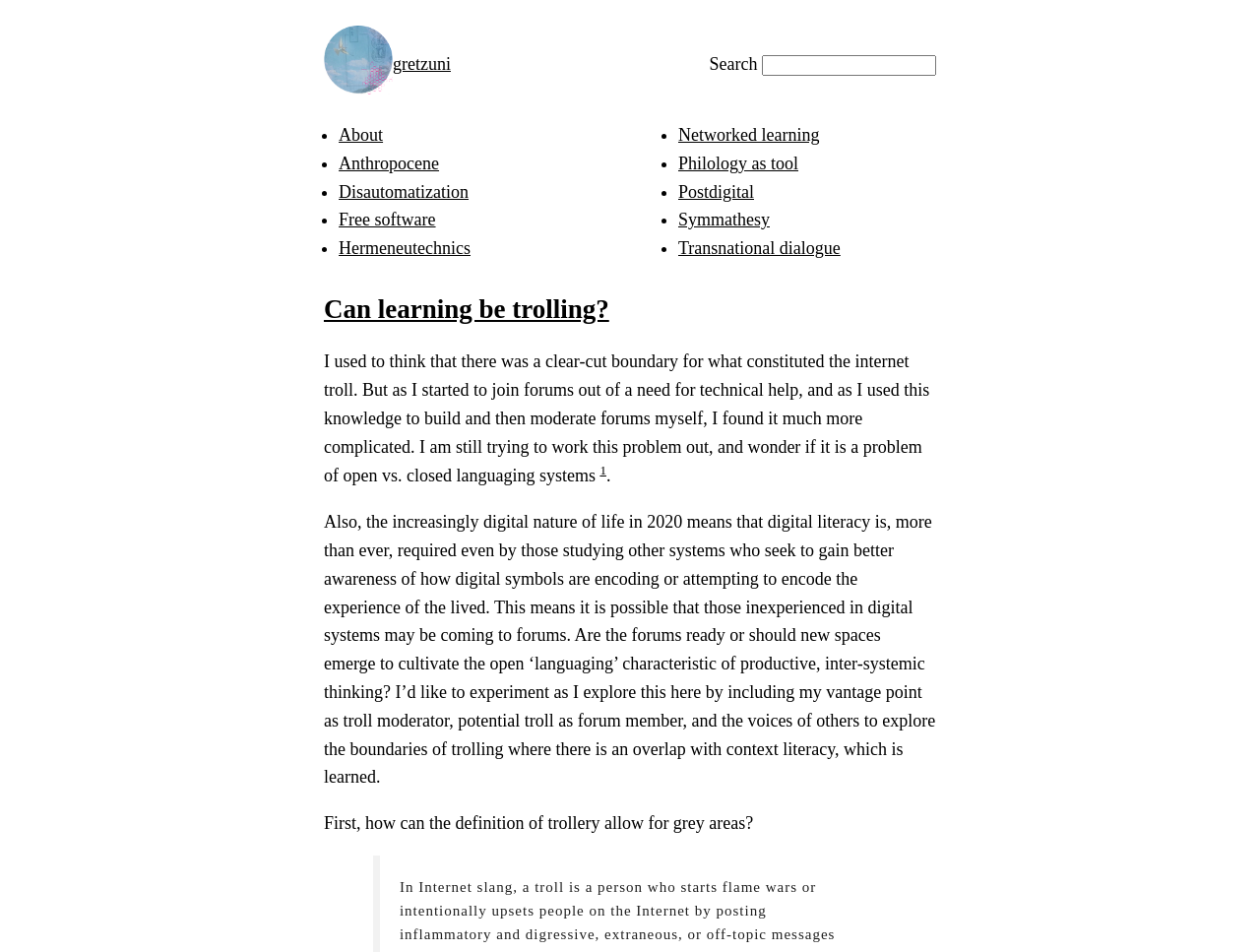Identify the bounding box coordinates of the element that should be clicked to fulfill this task: "Read the article 'Can learning be trolling?'". The coordinates should be provided as four float numbers between 0 and 1, i.e., [left, top, right, bottom].

[0.257, 0.31, 0.483, 0.341]